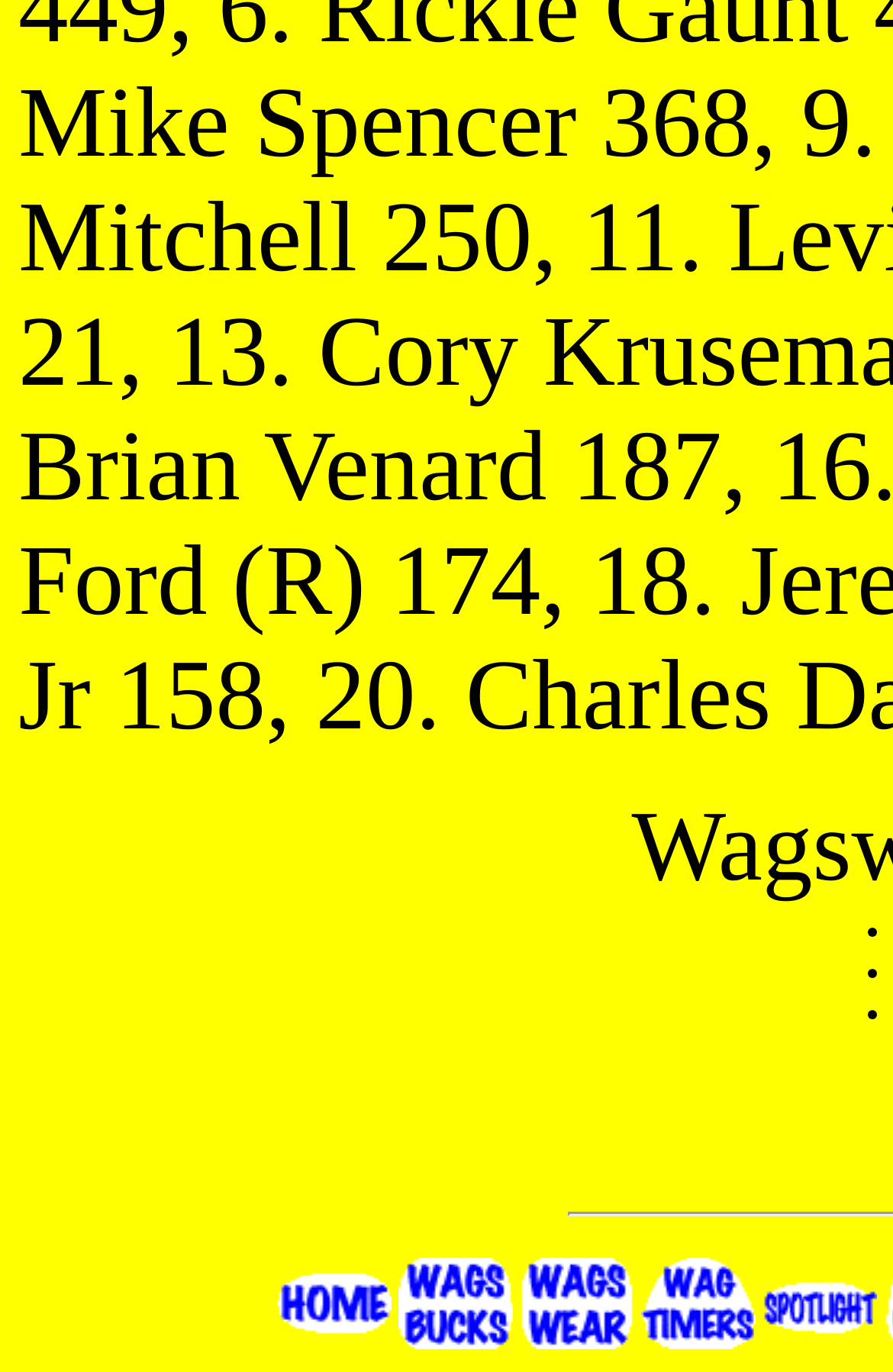Answer the question in one word or a short phrase:
How many columns are there in the product list?

1